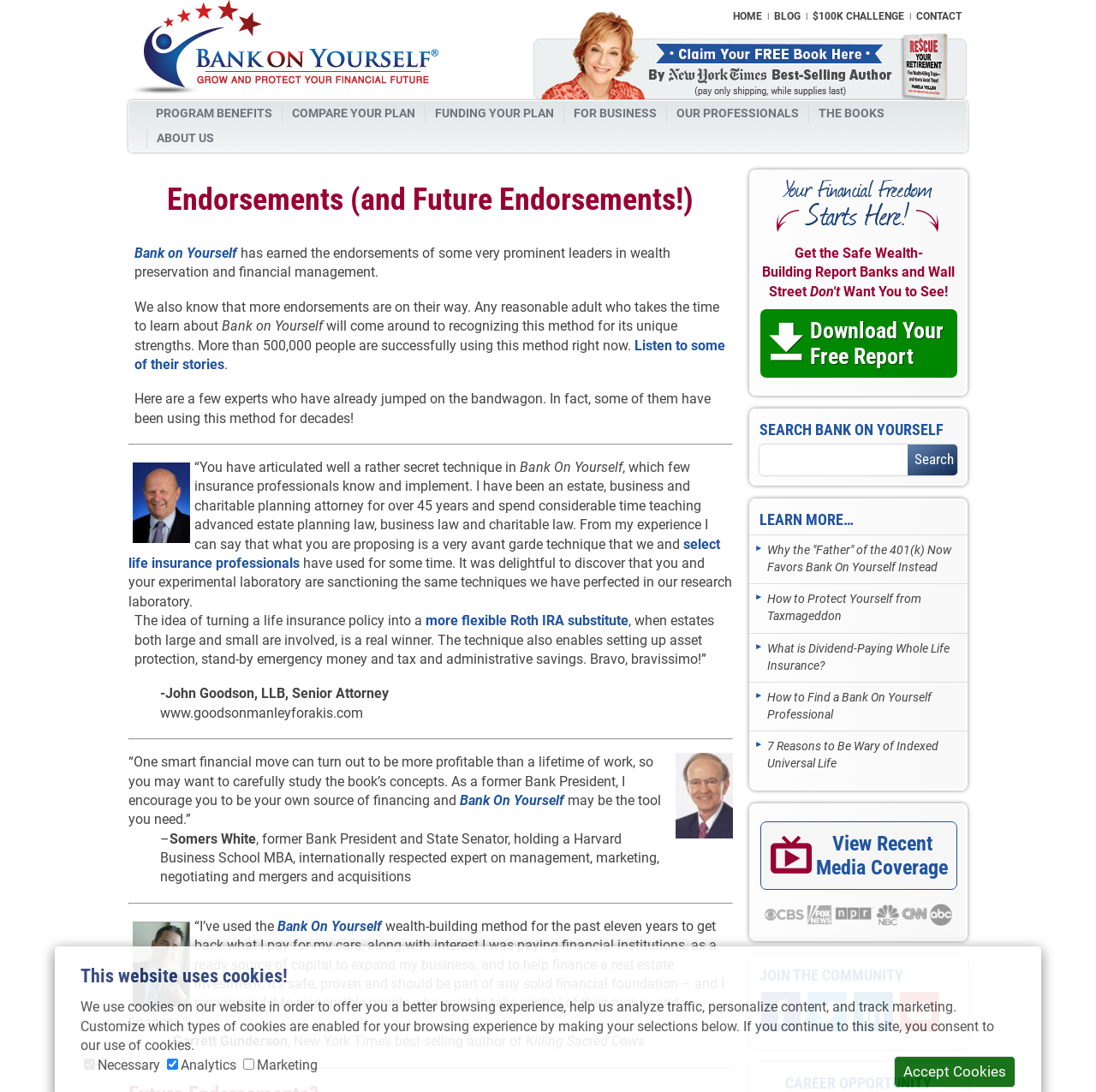Describe every aspect of the webpage comprehensively.

This webpage is about the Bank on Yourself program, which has been endorsed by many top financial experts. At the top of the page, there is a notification about the website using cookies, with options to customize cookie settings. Below this, there is a header section with a logo and navigation links to different parts of the website.

The main content of the page is divided into sections. The first section has a heading "Endorsements (and Future Endorsements!)" and features quotes from several financial experts, including John Goodson, Somers White, and Garrett Gunderson, who have used the Bank on Yourself method and recommend it. Each quote is accompanied by a photo of the expert and a brief description of their background.

Below this section, there is a call-to-action to download a free report on safe wealth-building, with a heading "Get the Safe Wealth-Building Report Banks and Wall Street Want You to See!". There is also a search bar and a section with links to learn more about the program, including articles and videos.

The page also features a section with links to recent media coverage of the Bank on Yourself program, as well as a section to join the community and connect with the program on social media platforms such as Facebook, Twitter, LinkedIn, and YouTube.